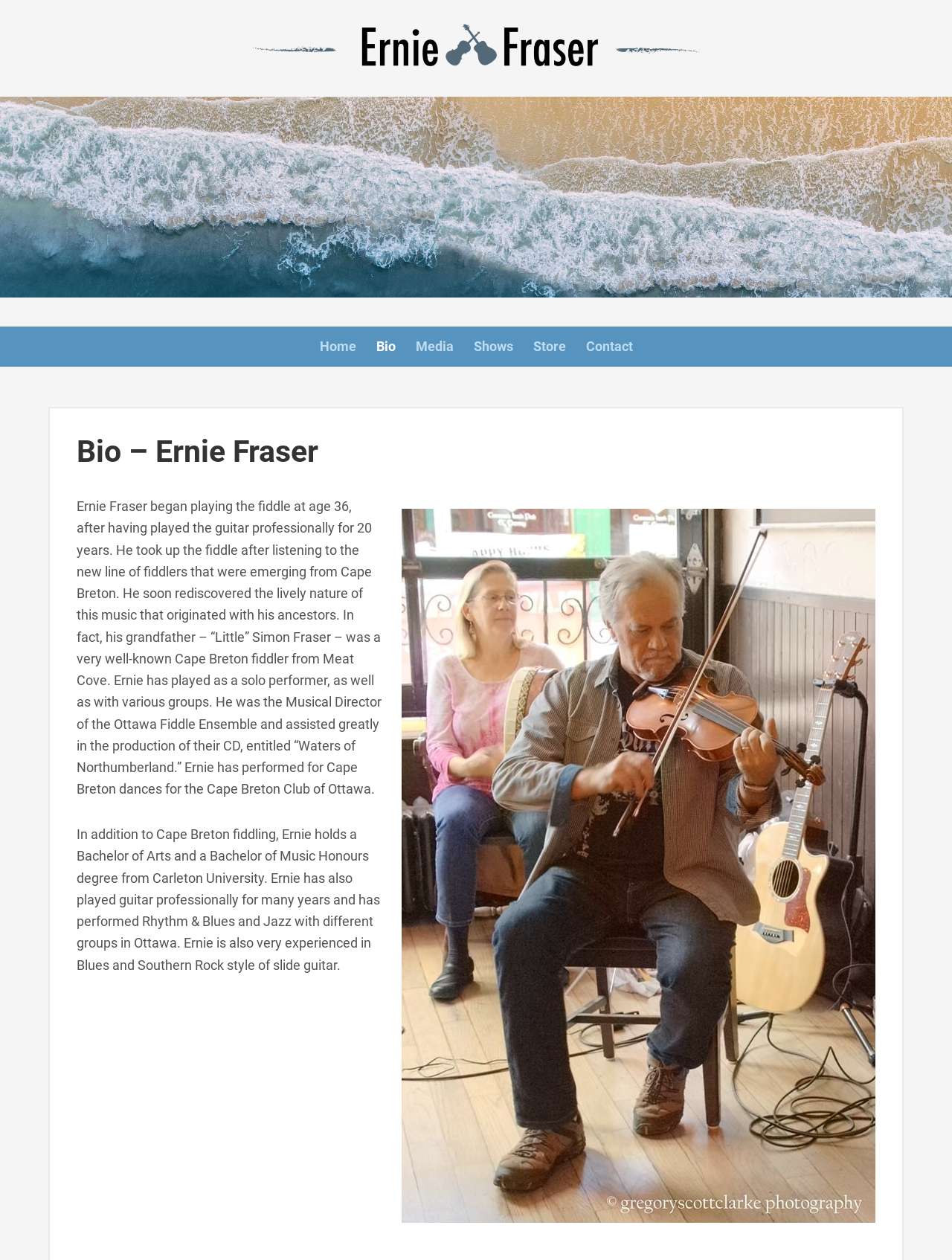Find the bounding box of the UI element described as follows: "Store".

[0.56, 0.27, 0.594, 0.281]